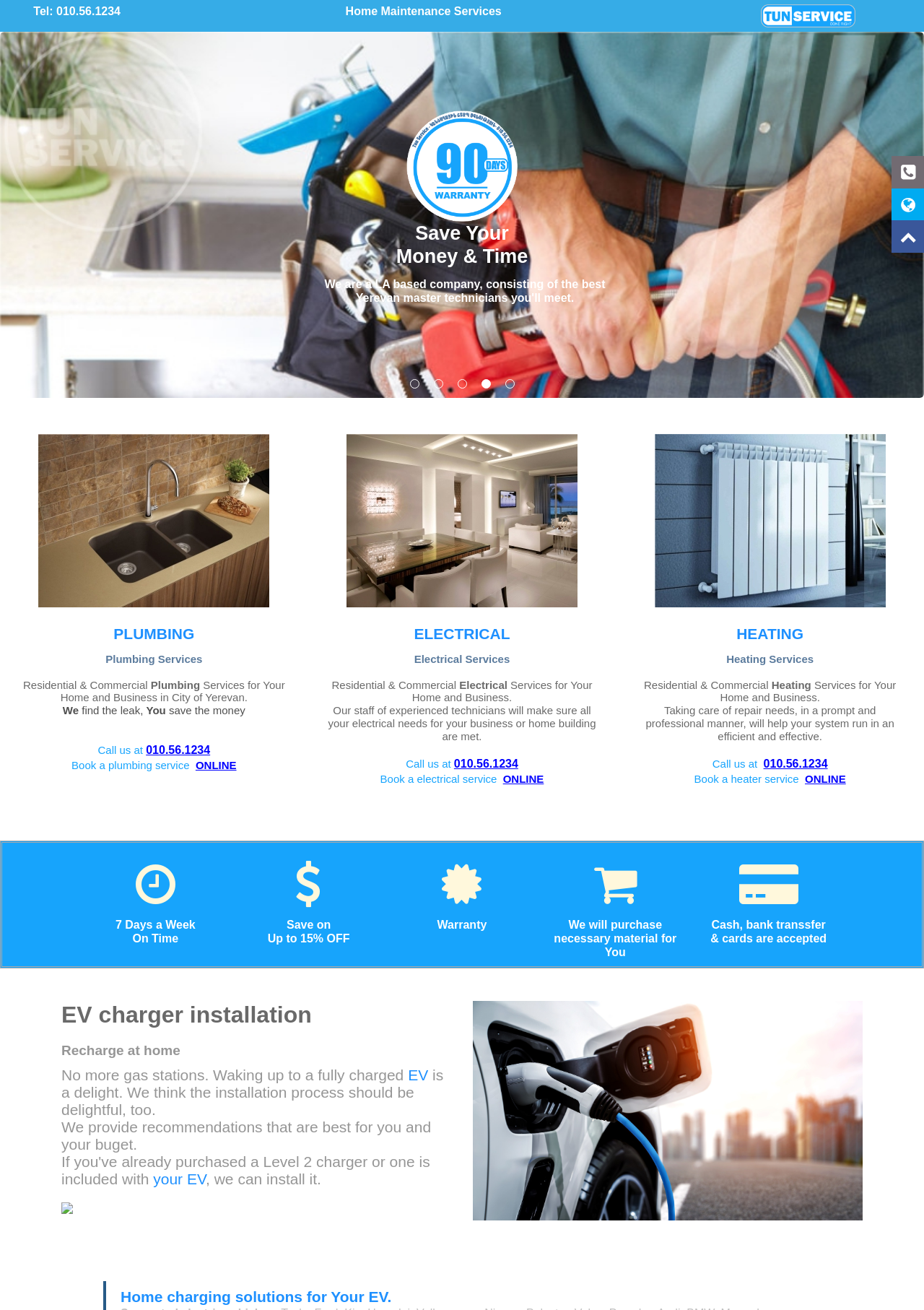Find the UI element described as: "aria-label="Yellow boxfish"" and predict its bounding box coordinates. Ensure the coordinates are four float numbers between 0 and 1, [left, top, right, bottom].

None